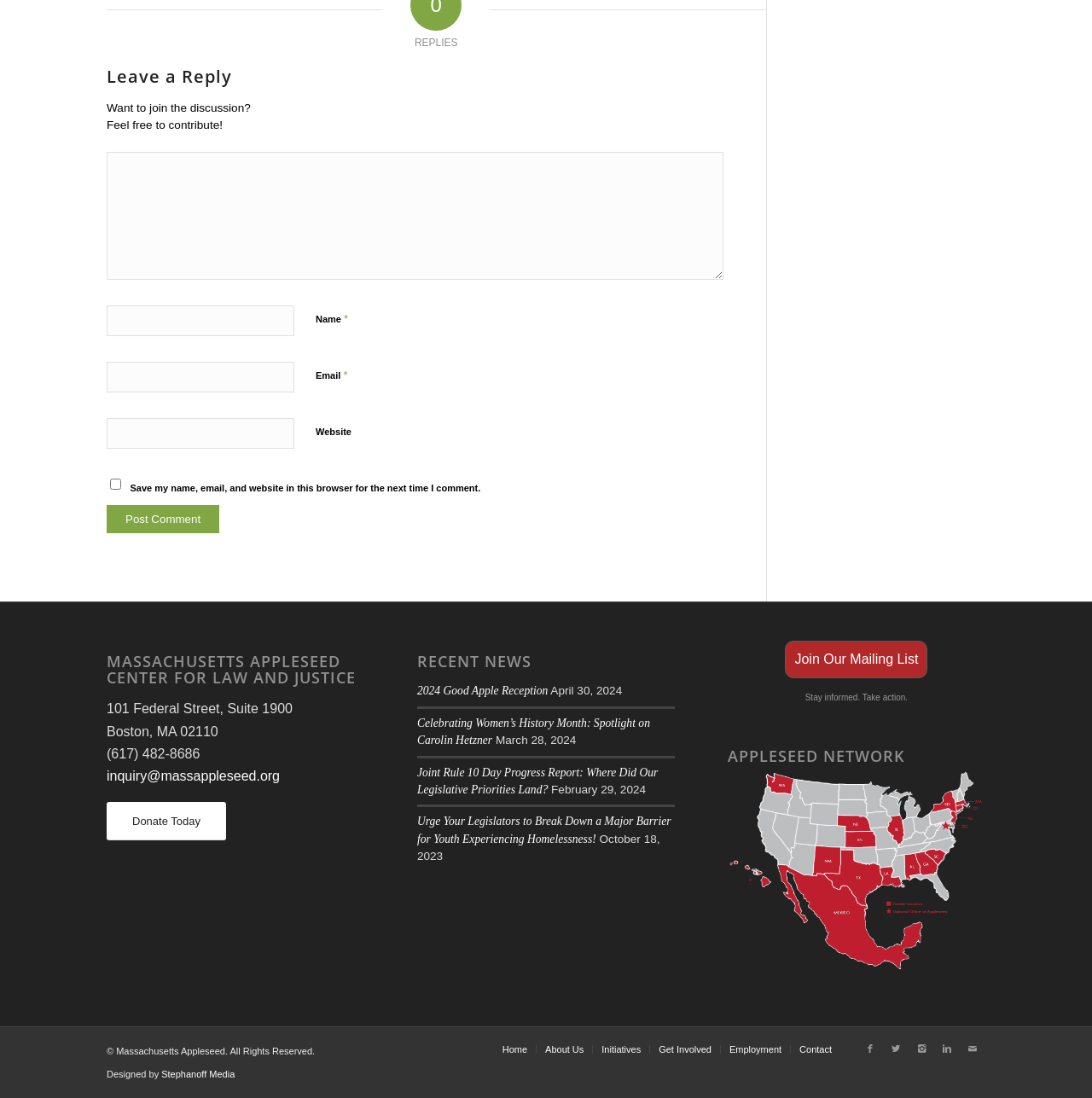Show the bounding box coordinates of the element that should be clicked to complete the task: "Visit the home page".

[0.46, 0.951, 0.483, 0.961]